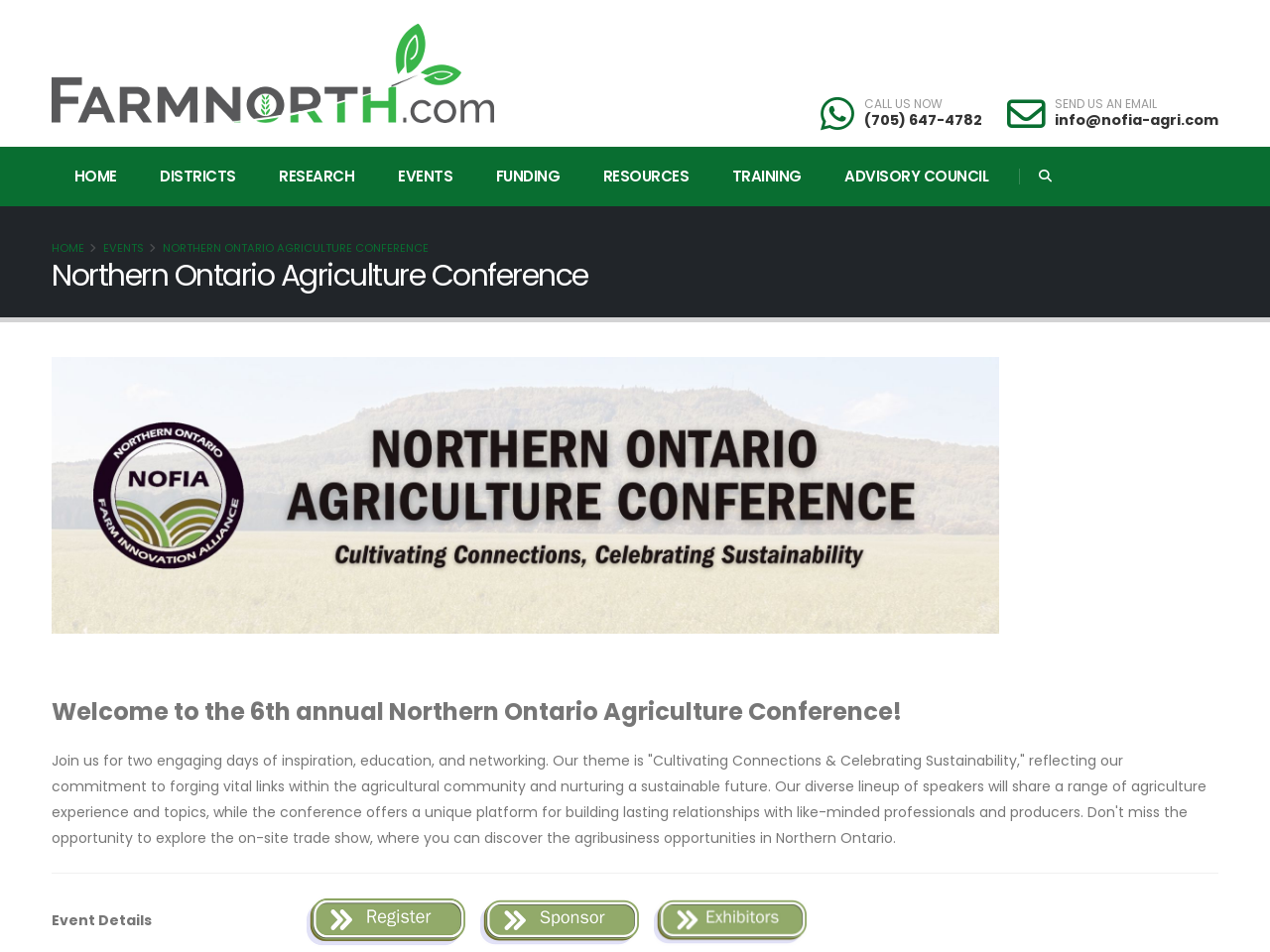Based on the element description, predict the bounding box coordinates (top-left x, top-left y, bottom-right x, bottom-right y) for the UI element in the screenshot: For Your Information

None